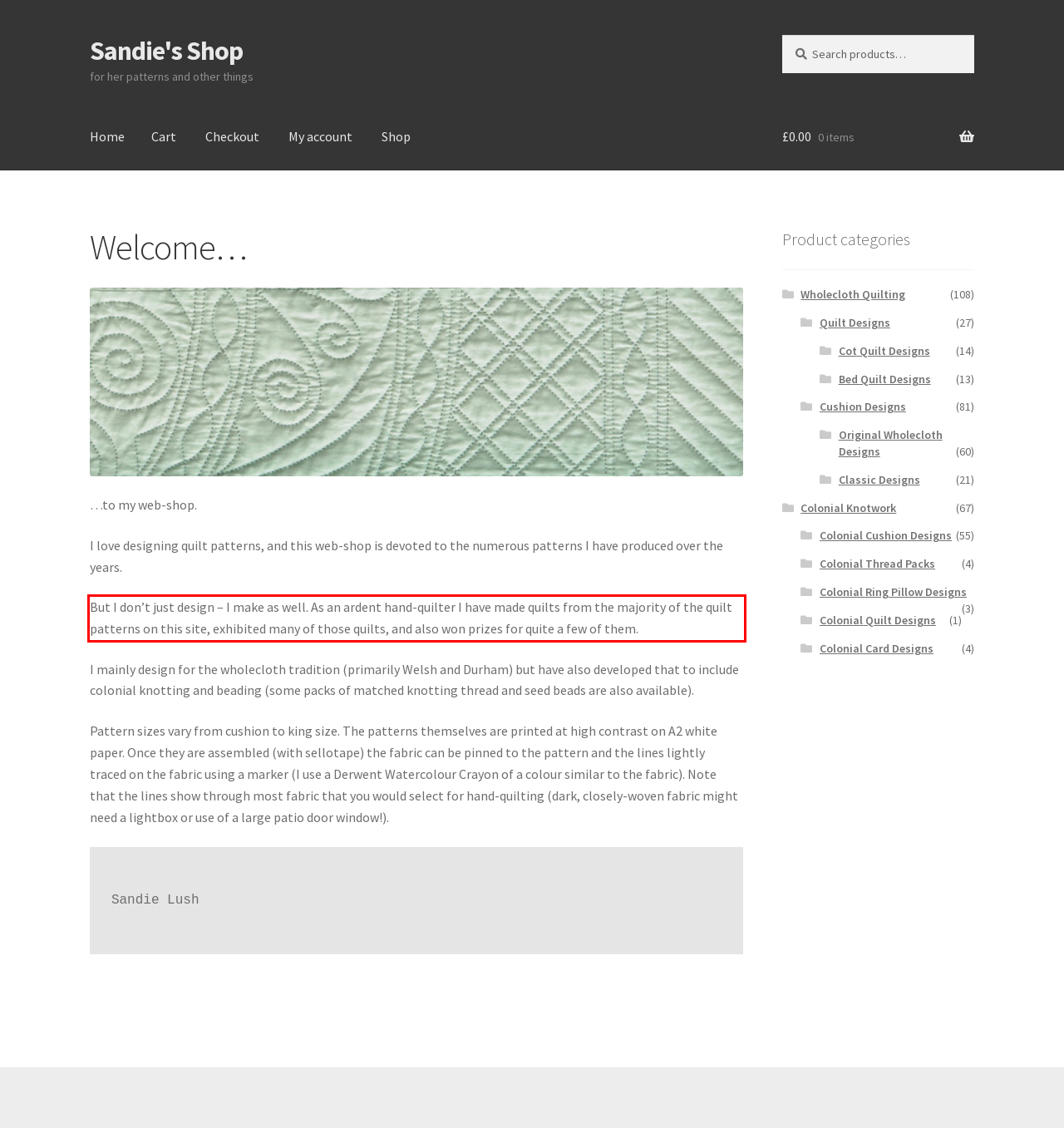Identify and transcribe the text content enclosed by the red bounding box in the given screenshot.

But I don’t just design – I make as well. As an ardent hand-quilter I have made quilts from the majority of the quilt patterns on this site, exhibited many of those quilts, and also won prizes for quite a few of them.